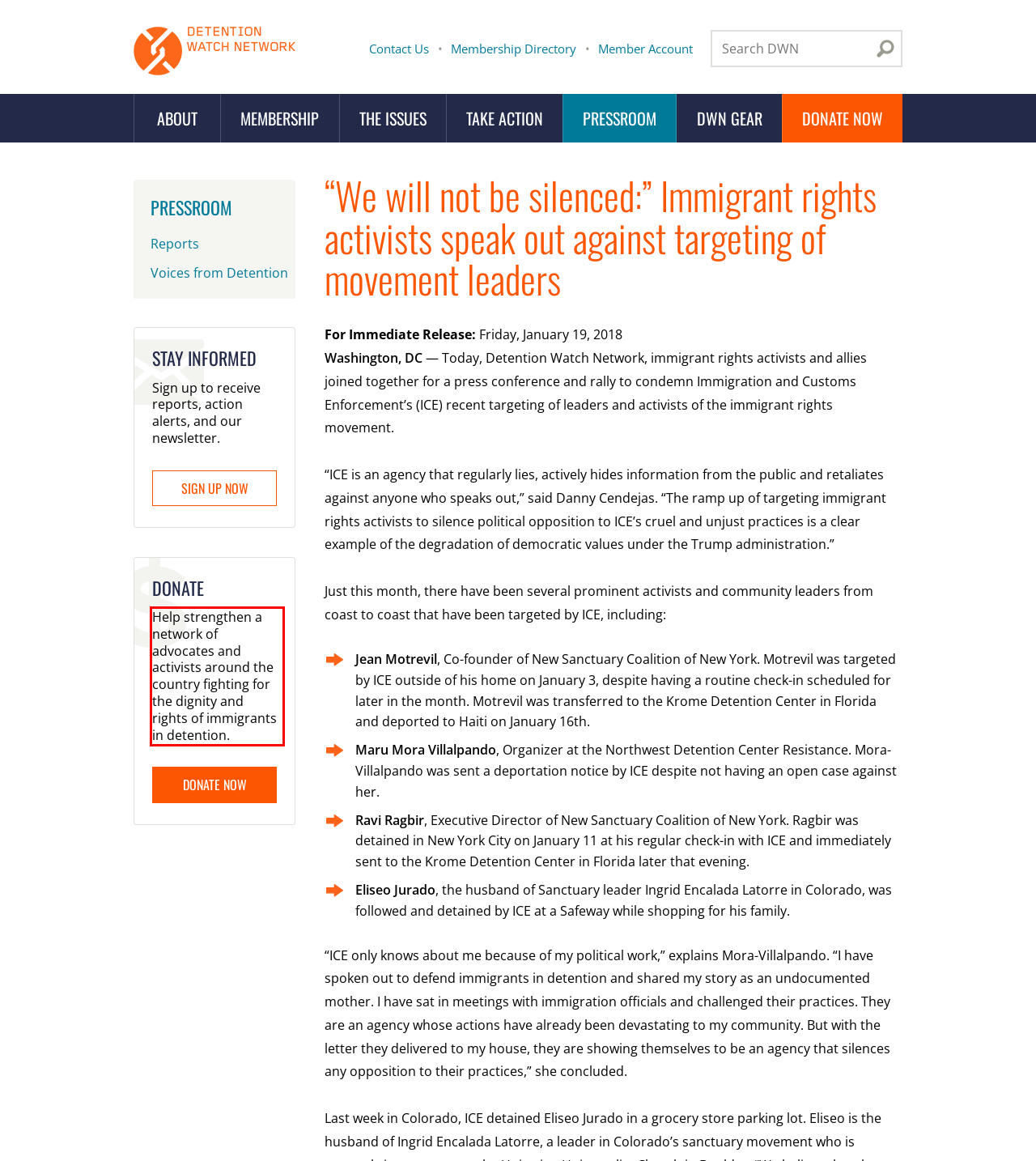Within the screenshot of the webpage, locate the red bounding box and use OCR to identify and provide the text content inside it.

Help strengthen a network of advocates and activists around the country fighting for the dignity and rights of immigrants in detention.